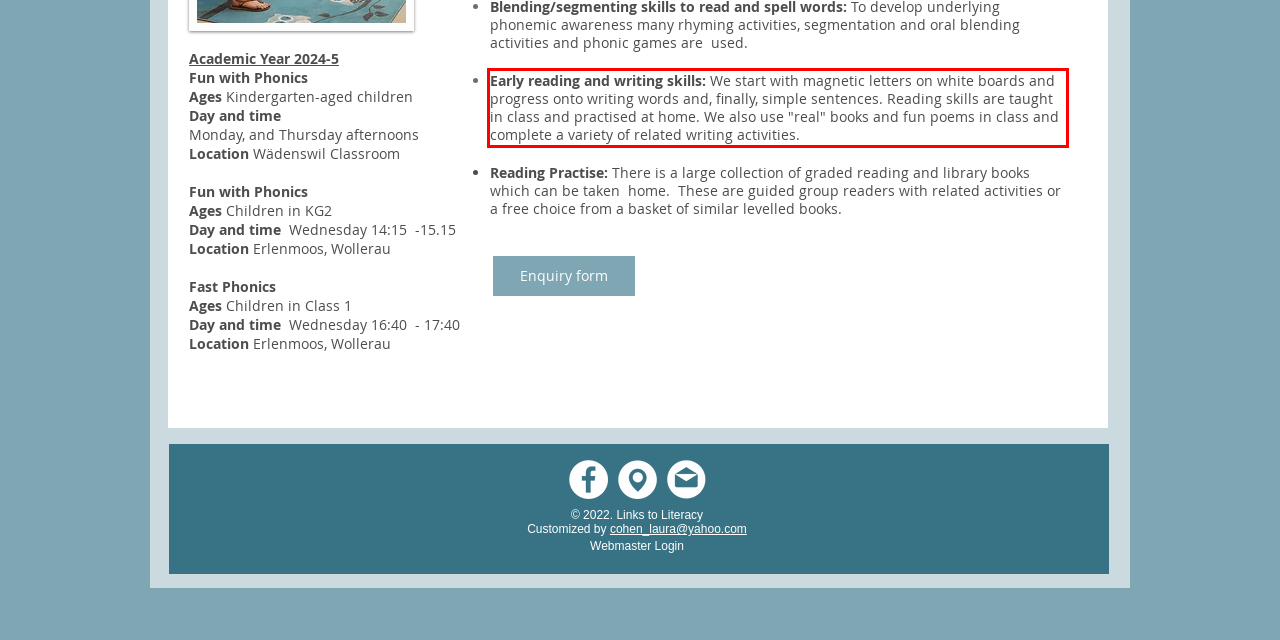You are provided with a webpage screenshot that includes a red rectangle bounding box. Extract the text content from within the bounding box using OCR.

Early reading and writing skills: We start with magnetic letters on white boards and progress onto writing words and, finally, simple sentences. Reading skills are taught in class and practised at home. We also use "real" books and fun poems in class and complete a variety of related writing activities.